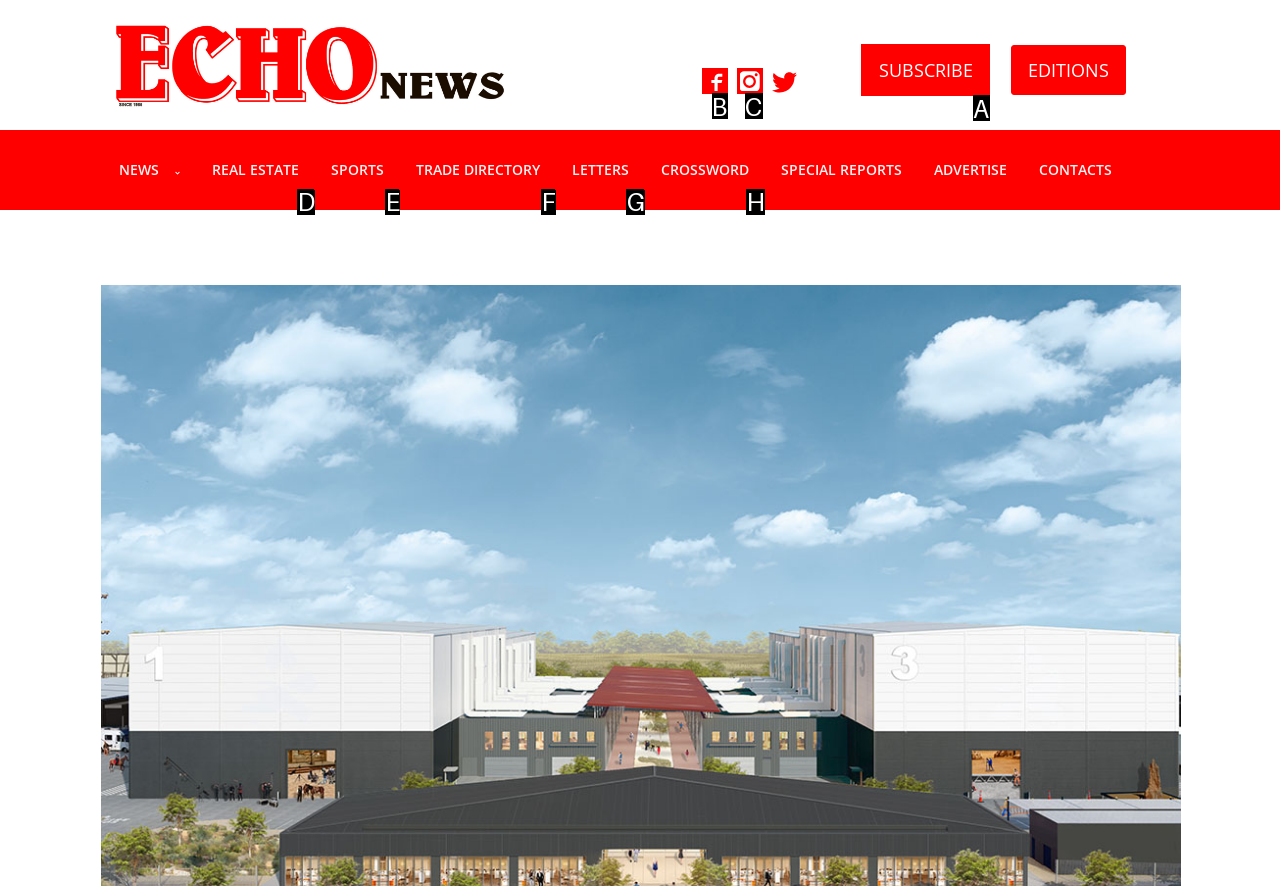Look at the highlighted elements in the screenshot and tell me which letter corresponds to the task: Subscribe to the newsletter.

A